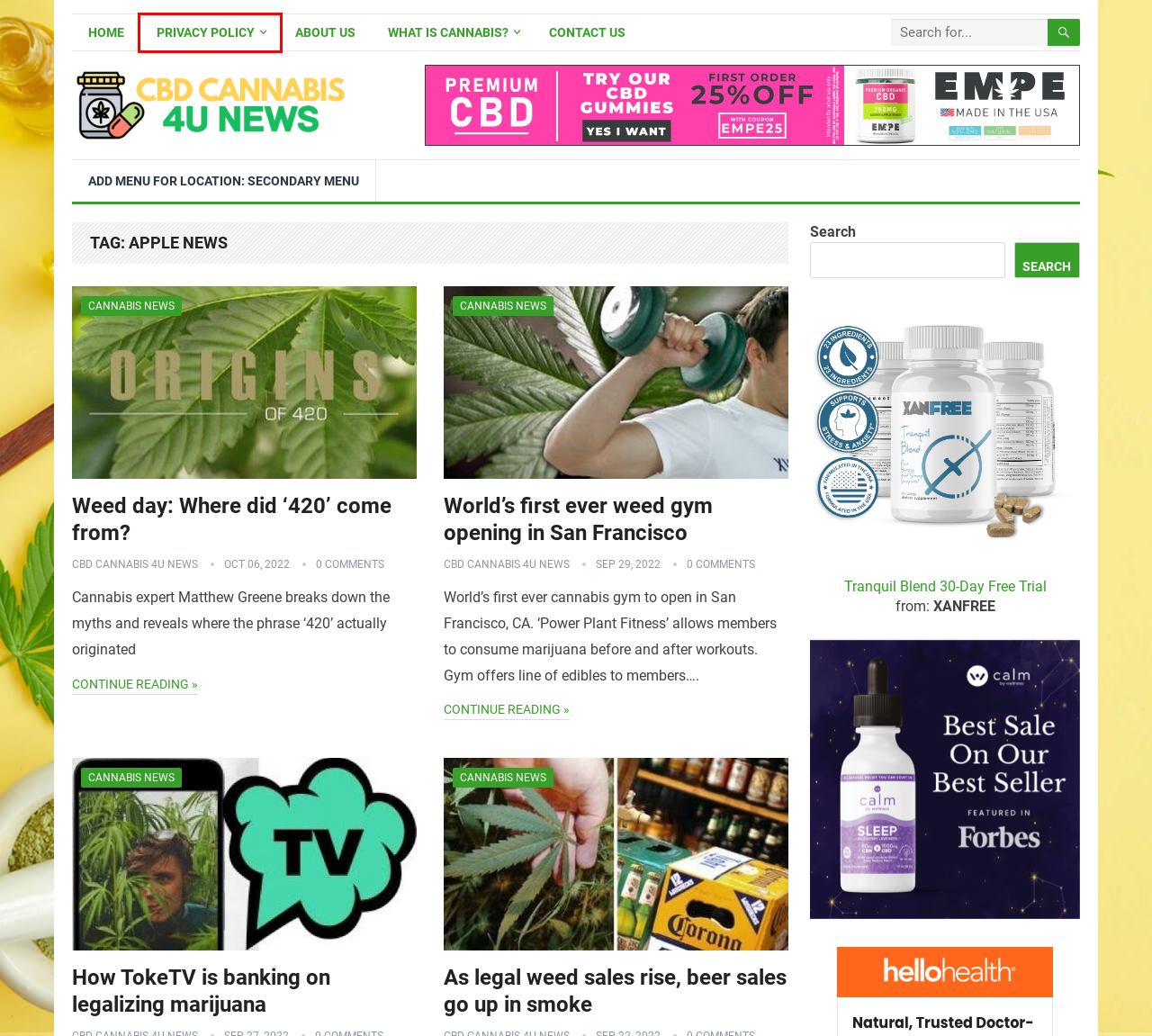Examine the screenshot of the webpage, which has a red bounding box around a UI element. Select the webpage description that best fits the new webpage after the element inside the red bounding box is clicked. Here are the choices:
A. Contact Us - CBD Cannabis 4U News
B. World's first ever weed gym opening in San Francisco - CBD Cannabis 4U News
C. About Us - CBD Cannabis 4U News
D. Weed day: Where did ‘420’ come from? - CBD Cannabis 4U News
E. As legal weed sales rise, beer sales go up in smoke - CBD Cannabis 4U News
F. Privacy Policy - CBD Cannabis 4U News
G. Shareasale.com
H. CBD Cannabis 4U News - Cannabis Info & News Hub

F